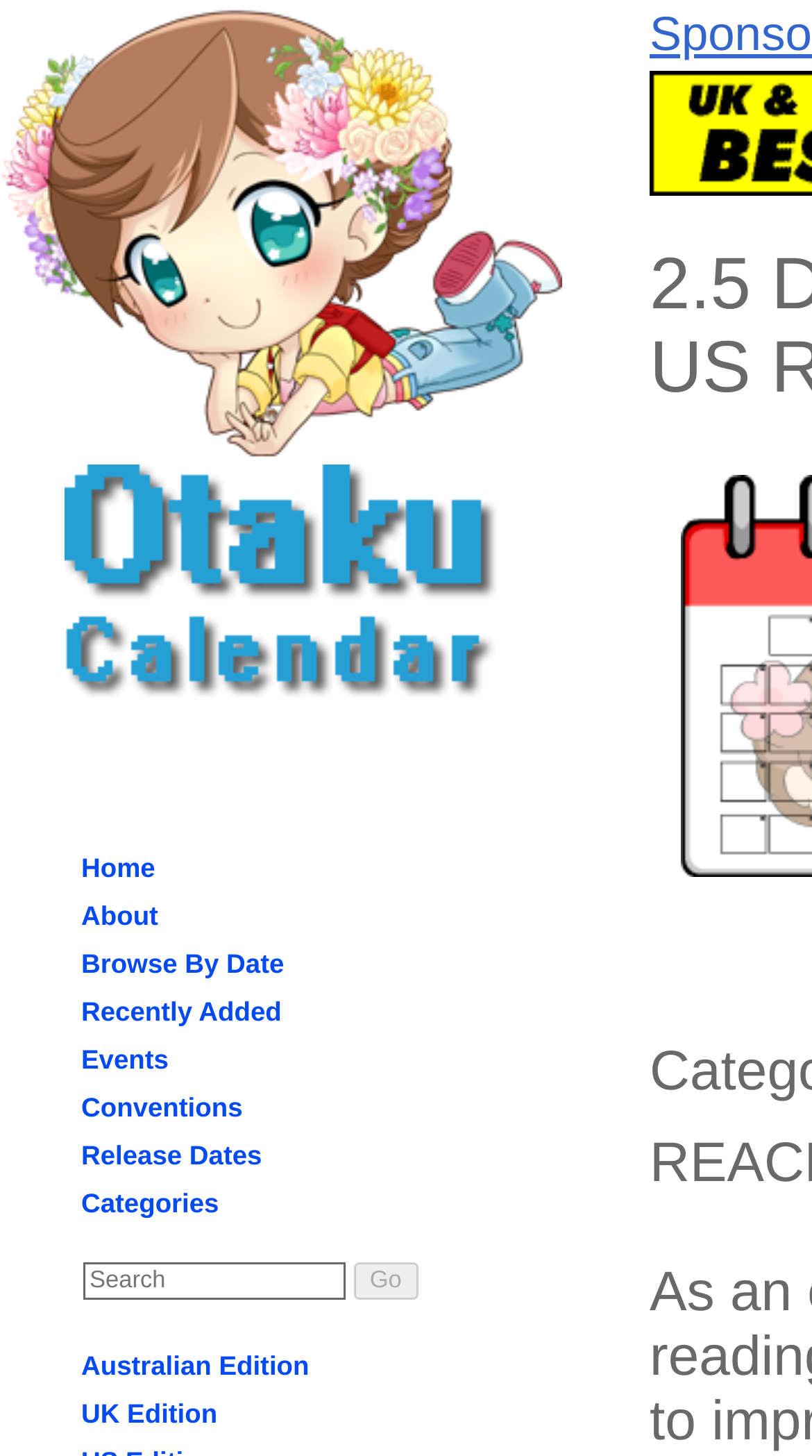What are the different editions available?
Please answer using one word or phrase, based on the screenshot.

Australian Edition, UK Edition